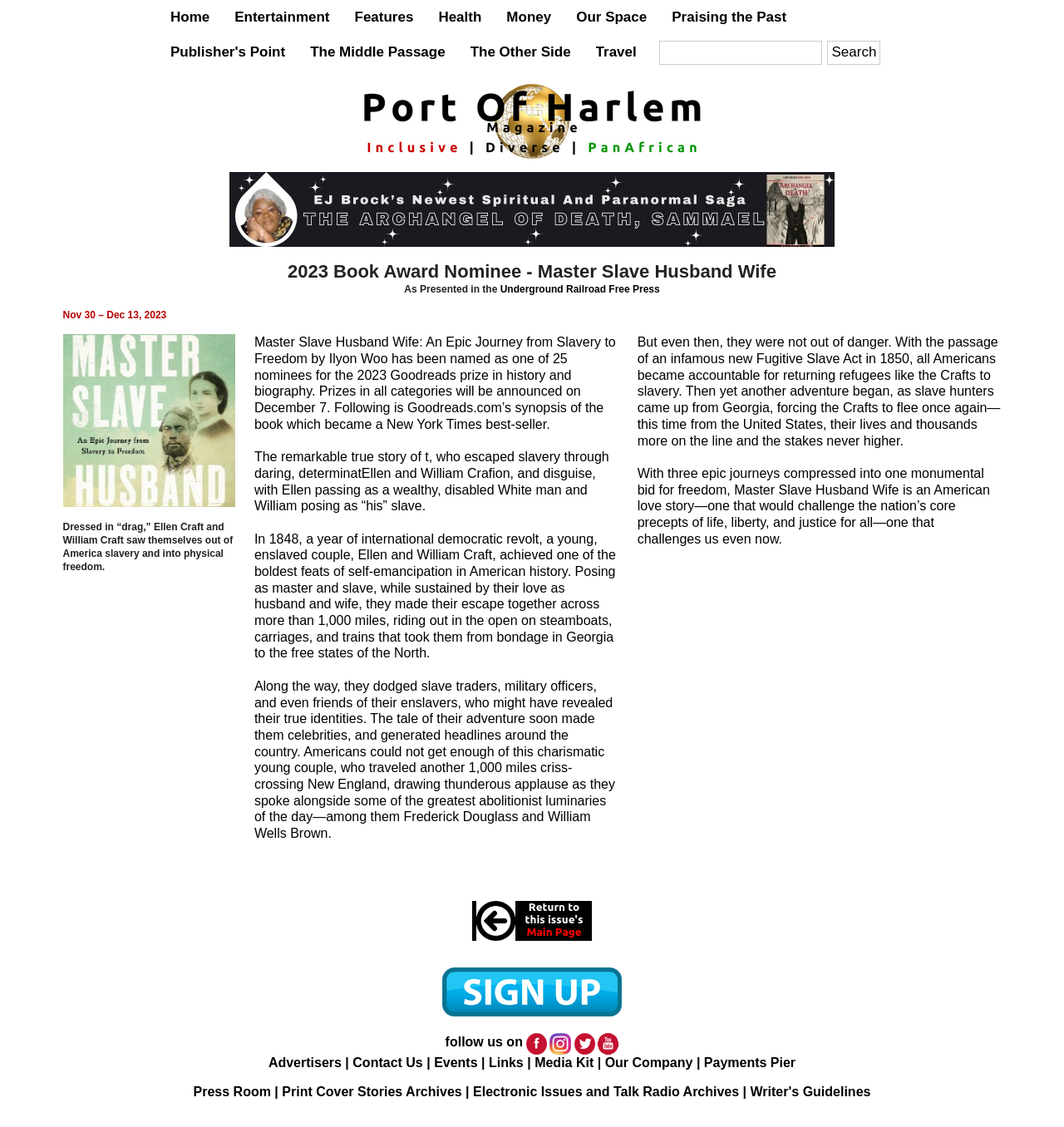What is the name of the magazine mentioned on the webpage?
Answer the question with a detailed explanation, including all necessary information.

I found the answer by reading the text on the webpage, specifically the link 'port of harlem magazine' which is a link to the magazine's website.